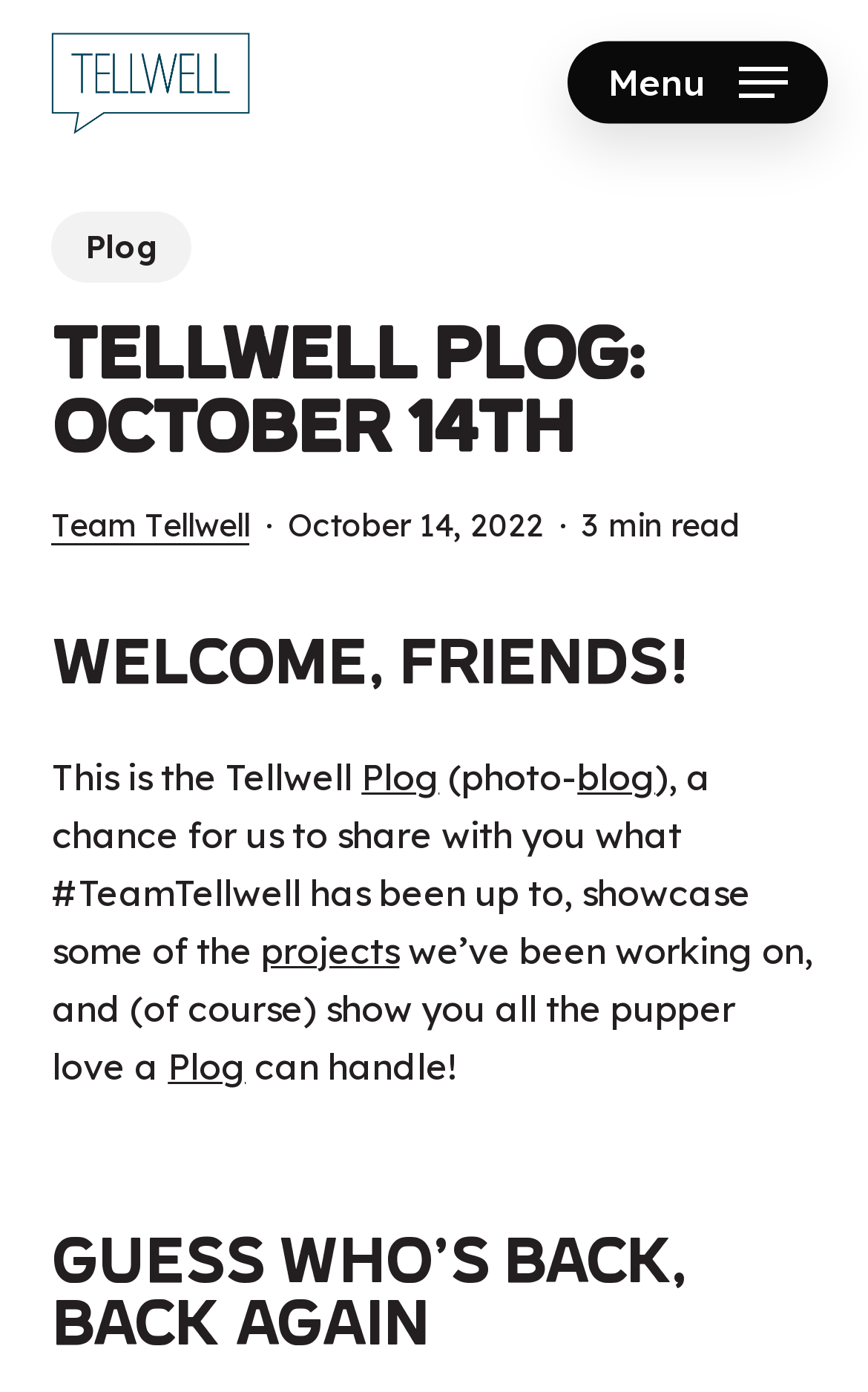Determine the coordinates of the bounding box that should be clicked to complete the instruction: "Explore the projects link". The coordinates should be represented by four float numbers between 0 and 1: [left, top, right, bottom].

[0.301, 0.666, 0.46, 0.698]